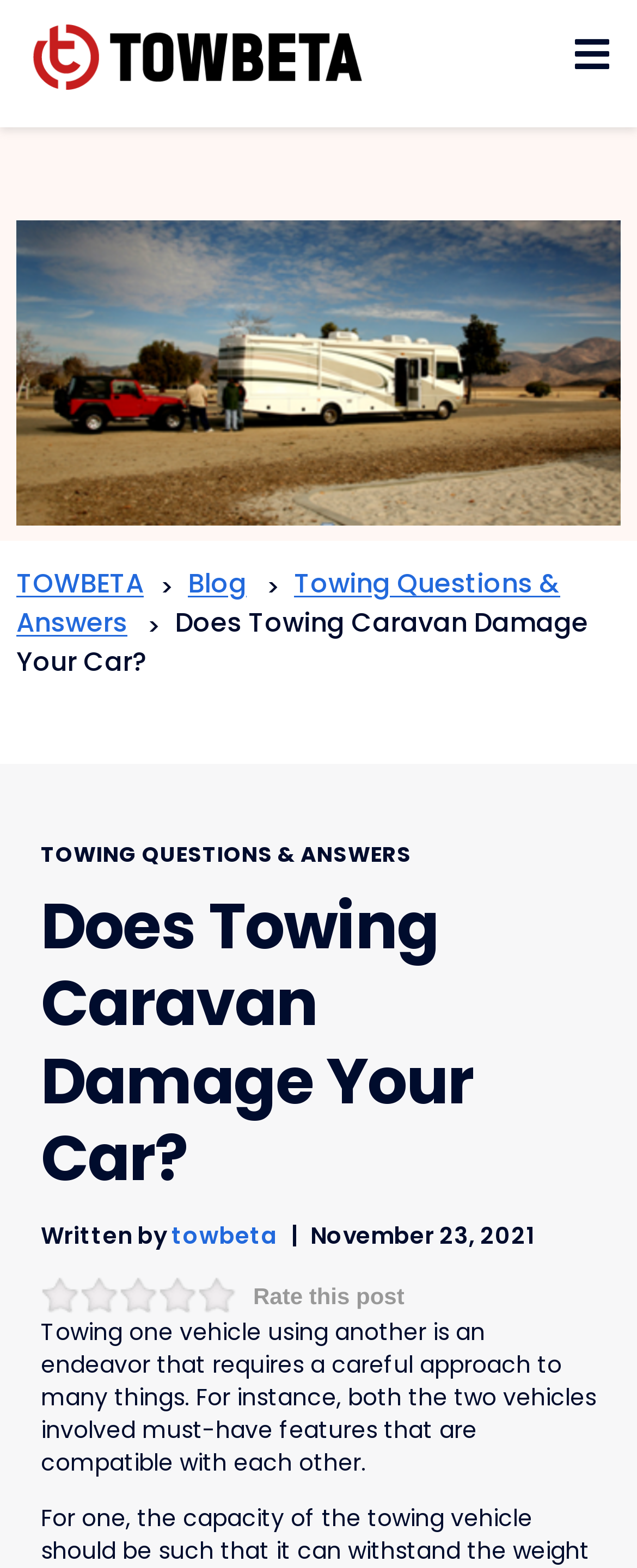When was the blog post published? Based on the screenshot, please respond with a single word or phrase.

November 23, 2021